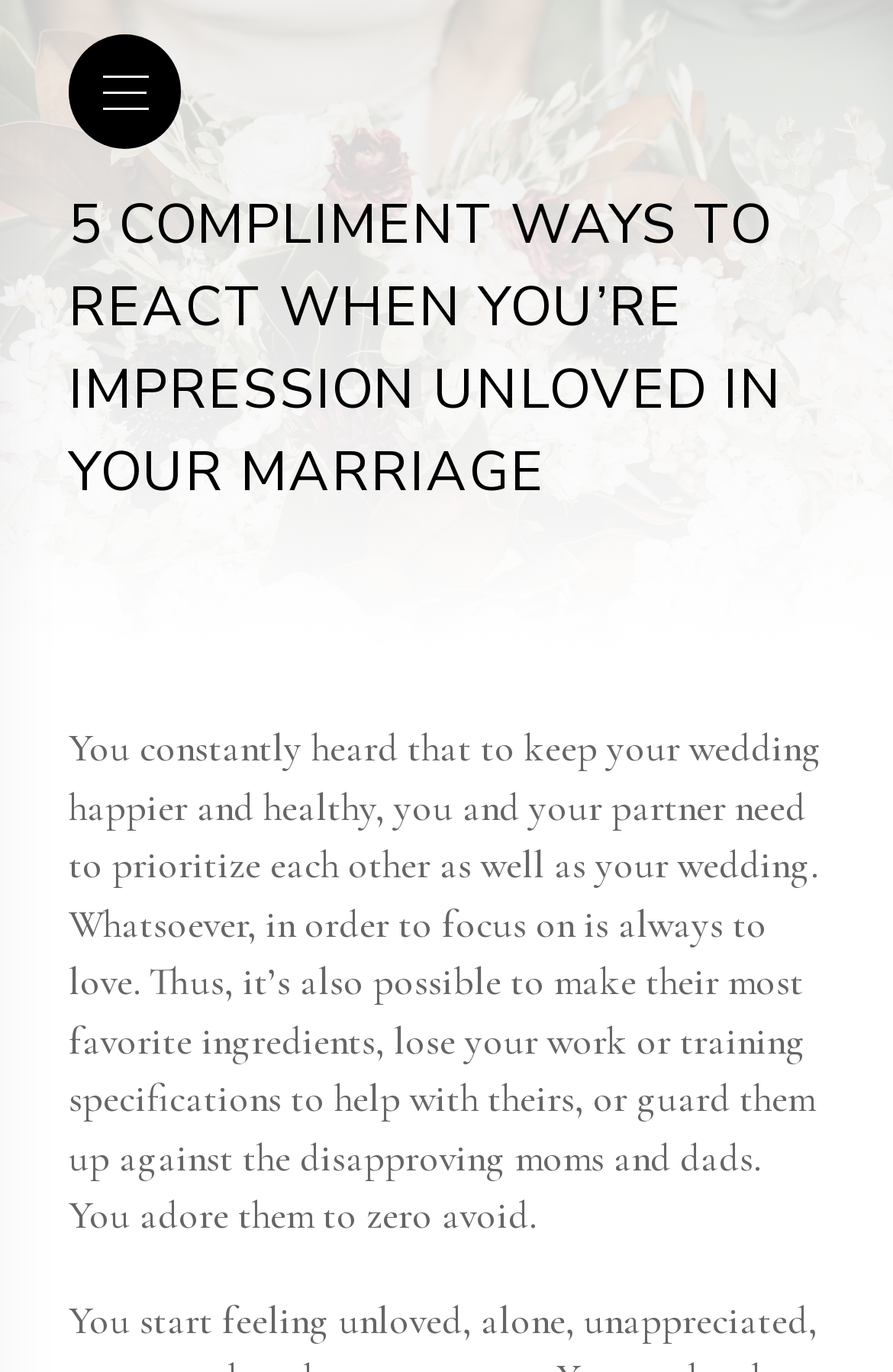Identify and provide the main heading of the webpage.

FROLIC LIFE
Event Specialists